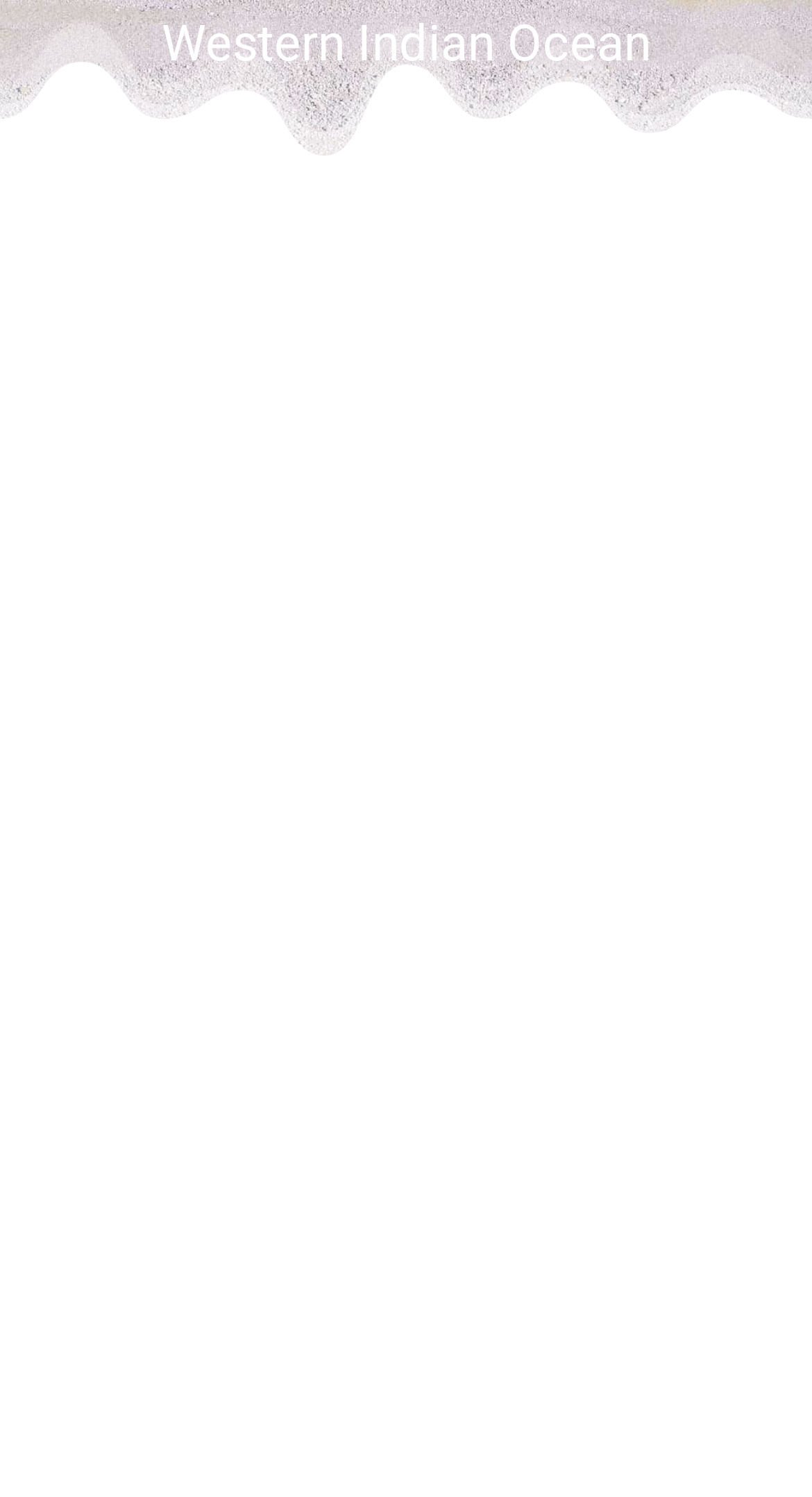Specify the bounding box coordinates (top-left x, top-left y, bottom-right x, bottom-right y) of the UI element in the screenshot that matches this description: H.E. President Azali Assoumani

[0.038, 0.396, 0.844, 0.458]